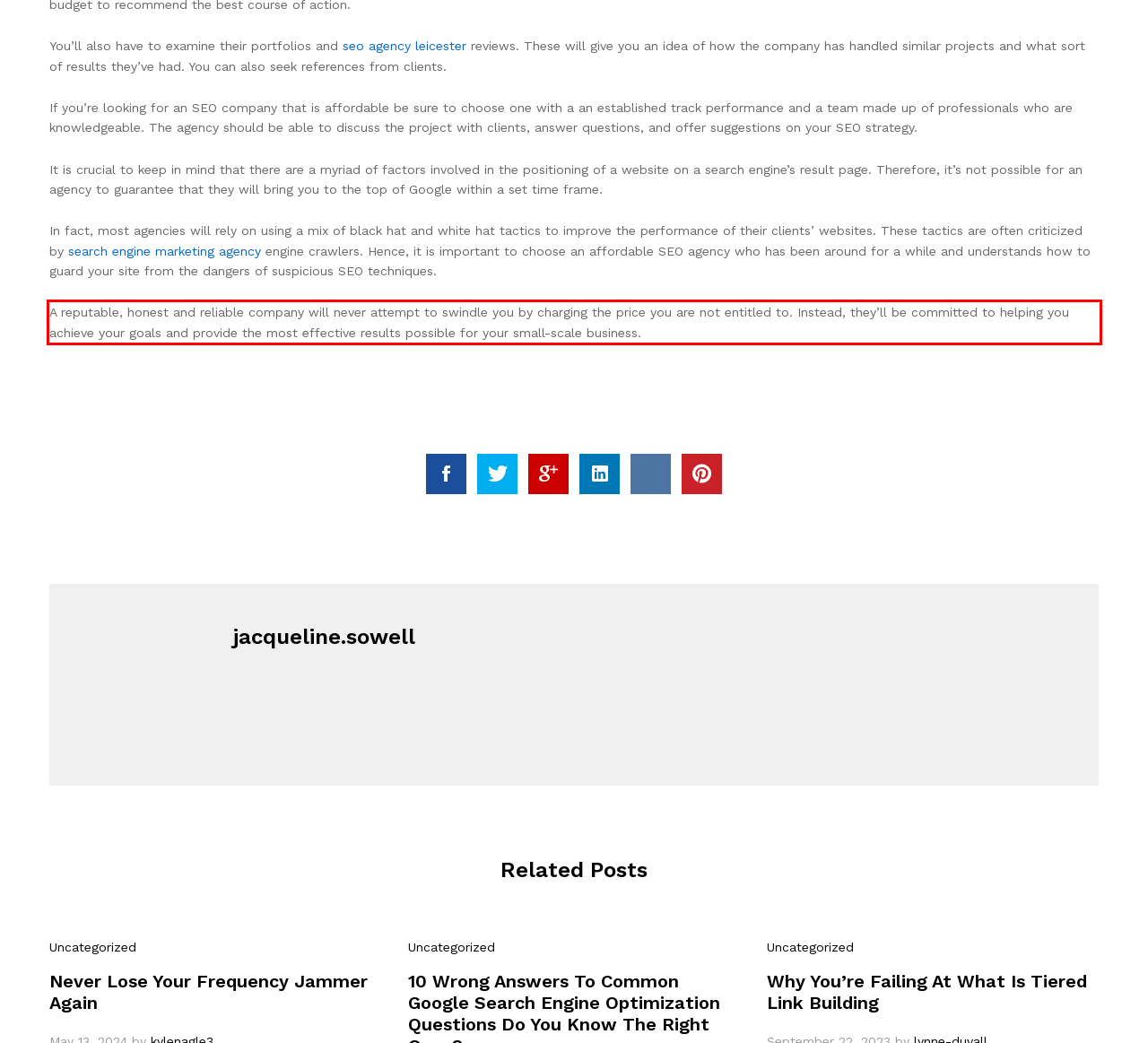Within the screenshot of the webpage, there is a red rectangle. Please recognize and generate the text content inside this red bounding box.

A reputable, honest and reliable company will never attempt to swindle you by charging the price you are not entitled to. Instead, they’ll be committed to helping you achieve your goals and provide the most effective results possible for your small-scale business.